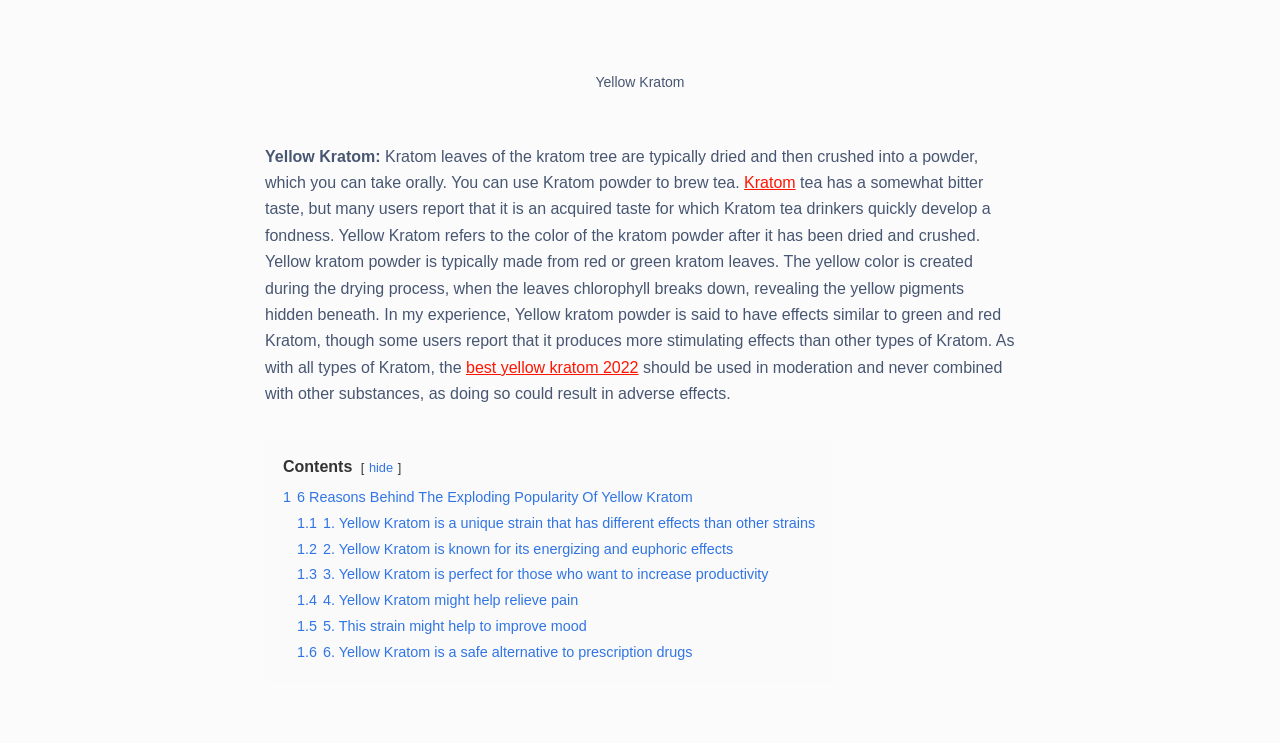What is the purpose of the link 'best yellow kratom 2022'?
Provide a fully detailed and comprehensive answer to the question.

The link 'best yellow kratom 2022' is likely provided to help users find the best Yellow Kratom product available in 2022.